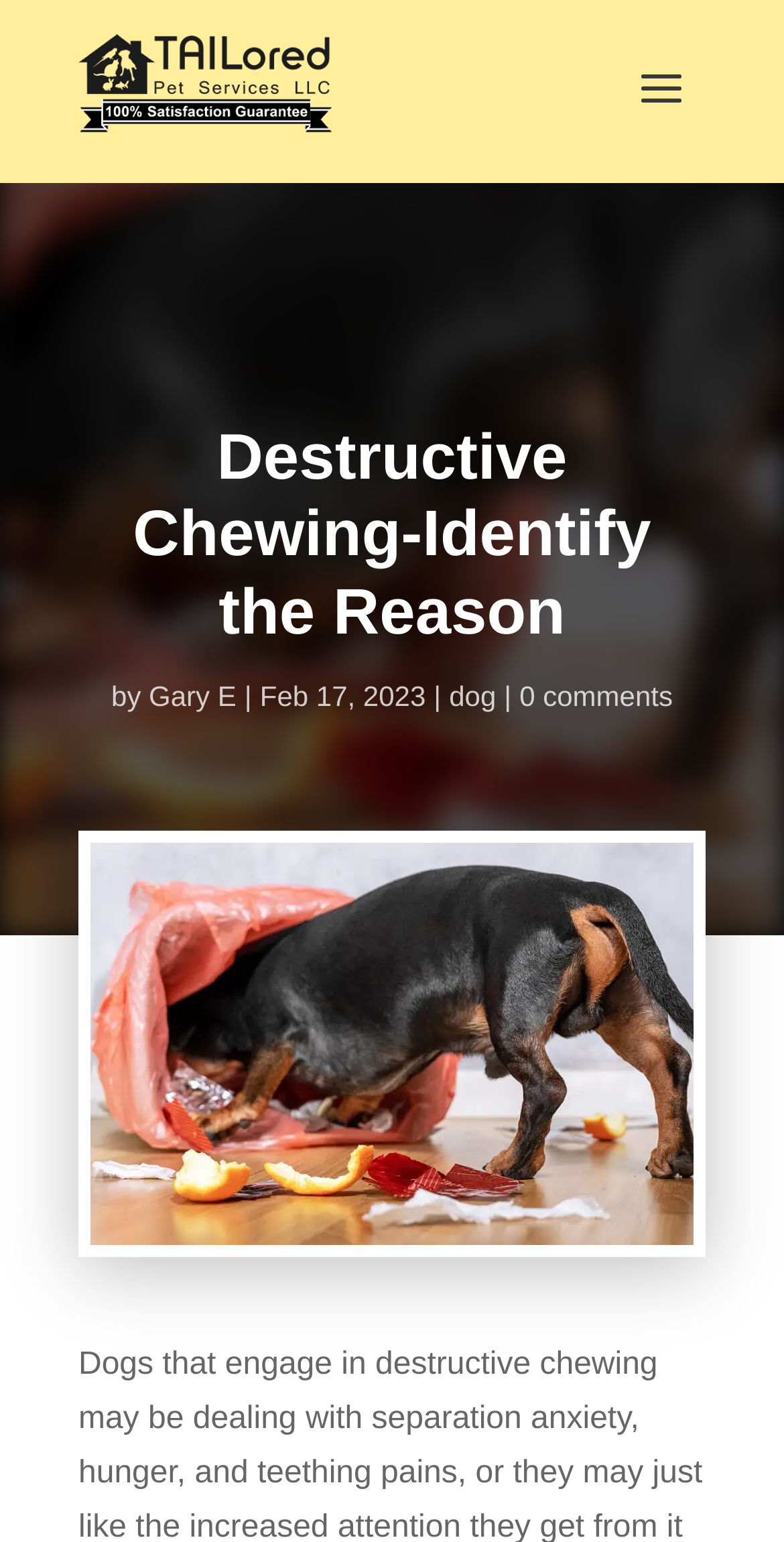Respond with a single word or short phrase to the following question: 
What is the topic of the article?

Destructive Chewing